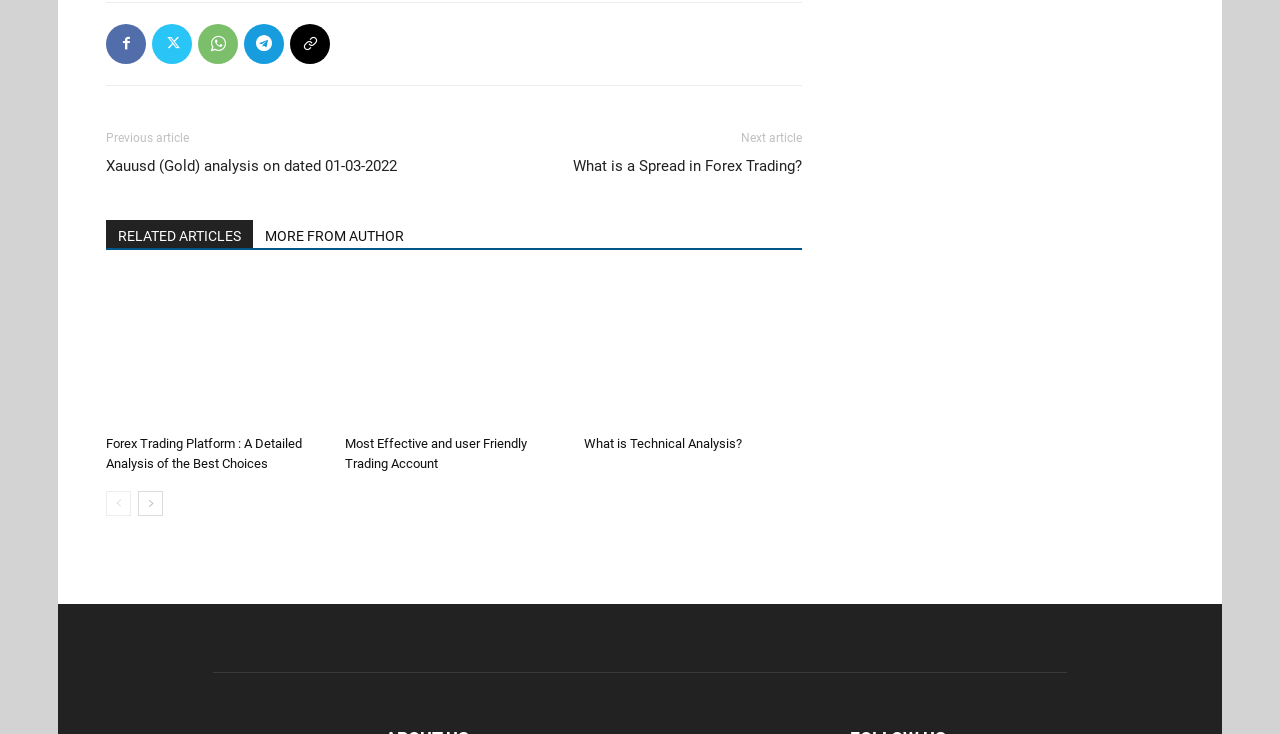Please specify the bounding box coordinates for the clickable region that will help you carry out the instruction: "Go to the next page".

[0.108, 0.668, 0.127, 0.702]